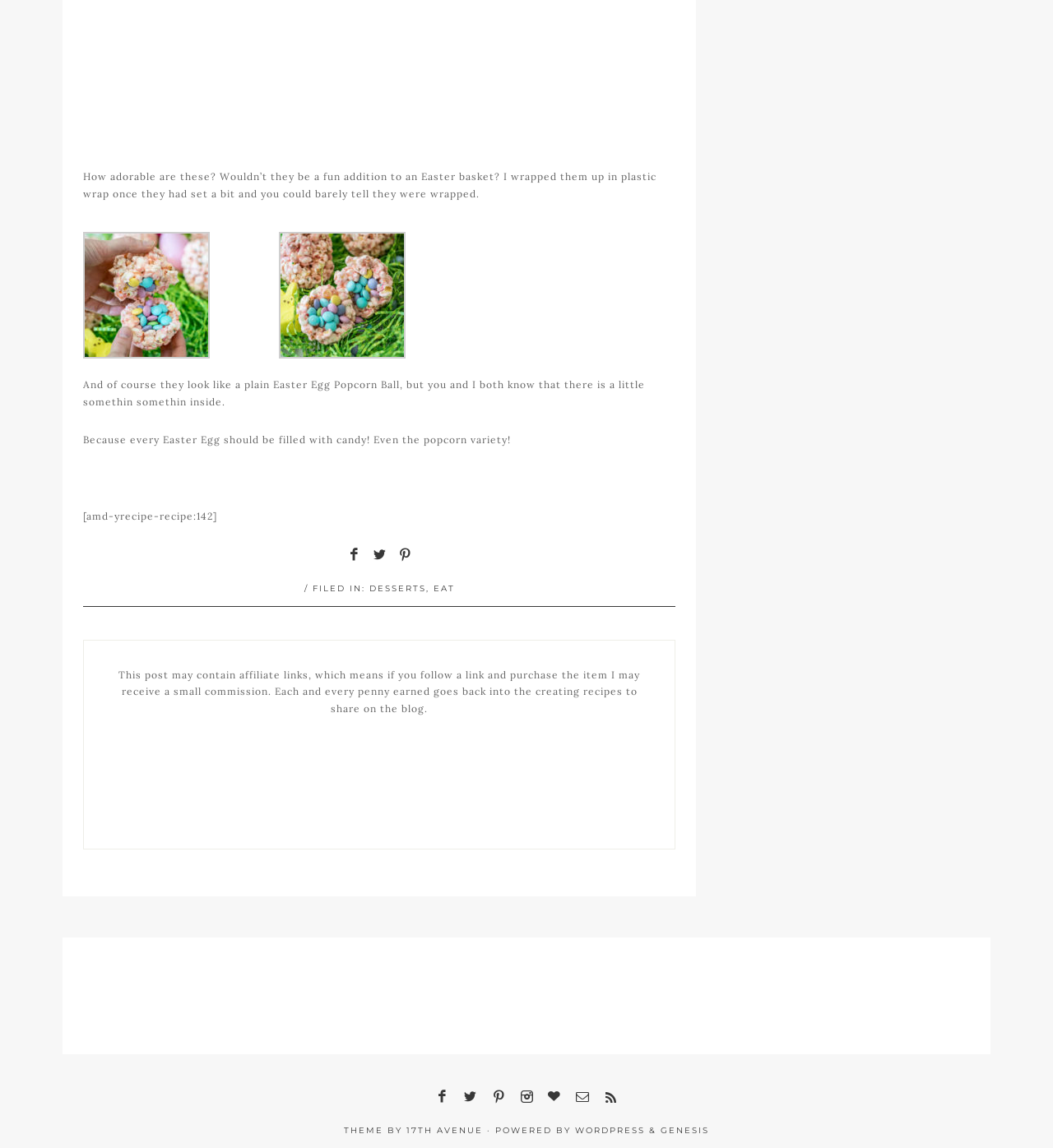Find the bounding box coordinates of the UI element according to this description: "What is Pikashow?".

None